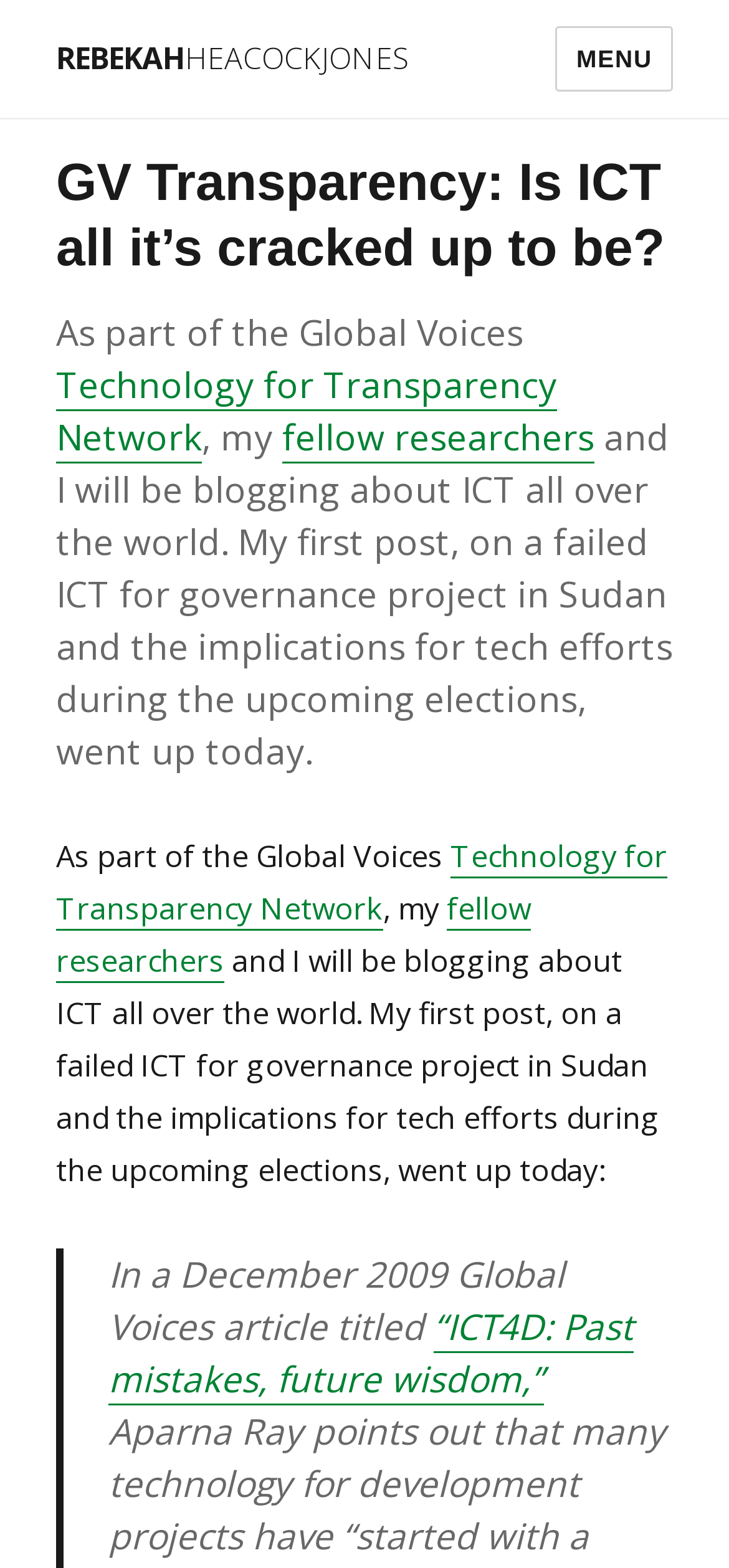Bounding box coordinates are specified in the format (top-left x, top-left y, bottom-right x, bottom-right y). All values are floating point numbers bounded between 0 and 1. Please provide the bounding box coordinate of the region this sentence describes: Technology for Transparency Network

[0.077, 0.533, 0.915, 0.592]